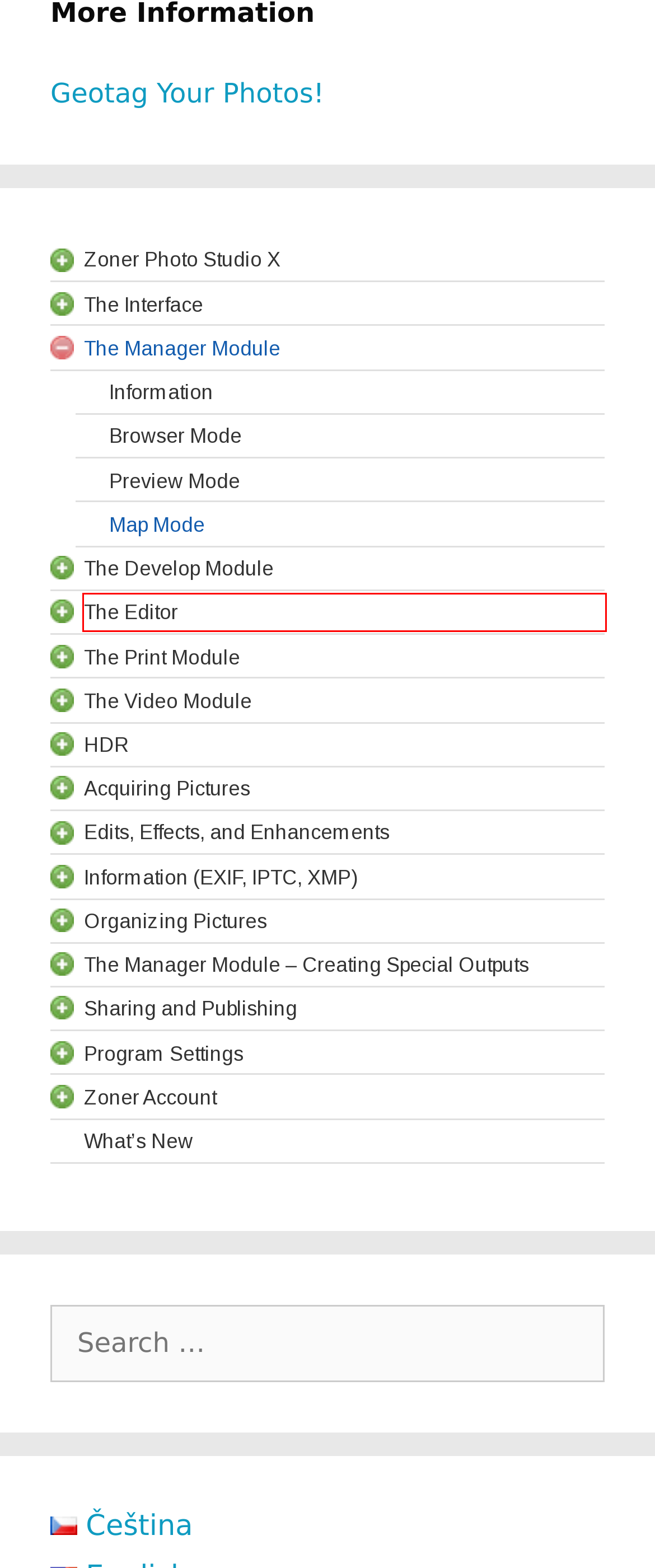A screenshot of a webpage is provided, featuring a red bounding box around a specific UI element. Identify the webpage description that most accurately reflects the new webpage after interacting with the selected element. Here are the candidates:
A. The Interface – Zoner Photo Studio X online manual
B. Edits, Effects, and Enhancements – Zoner Photo Studio X online manual
C. Preview Mode – Zoner Photo Studio X online manual
D. Zoner Photo Studio X – Zoner Photo Studio X online manual
E. Information (EXIF, IPTC, XMP) – Zoner Photo Studio X online manual
F. The Print Module – Zoner Photo Studio X online manual
G. The Editor – Zoner Photo Studio X online manual
H. Program Settings – Zoner Photo Studio X online manual

G